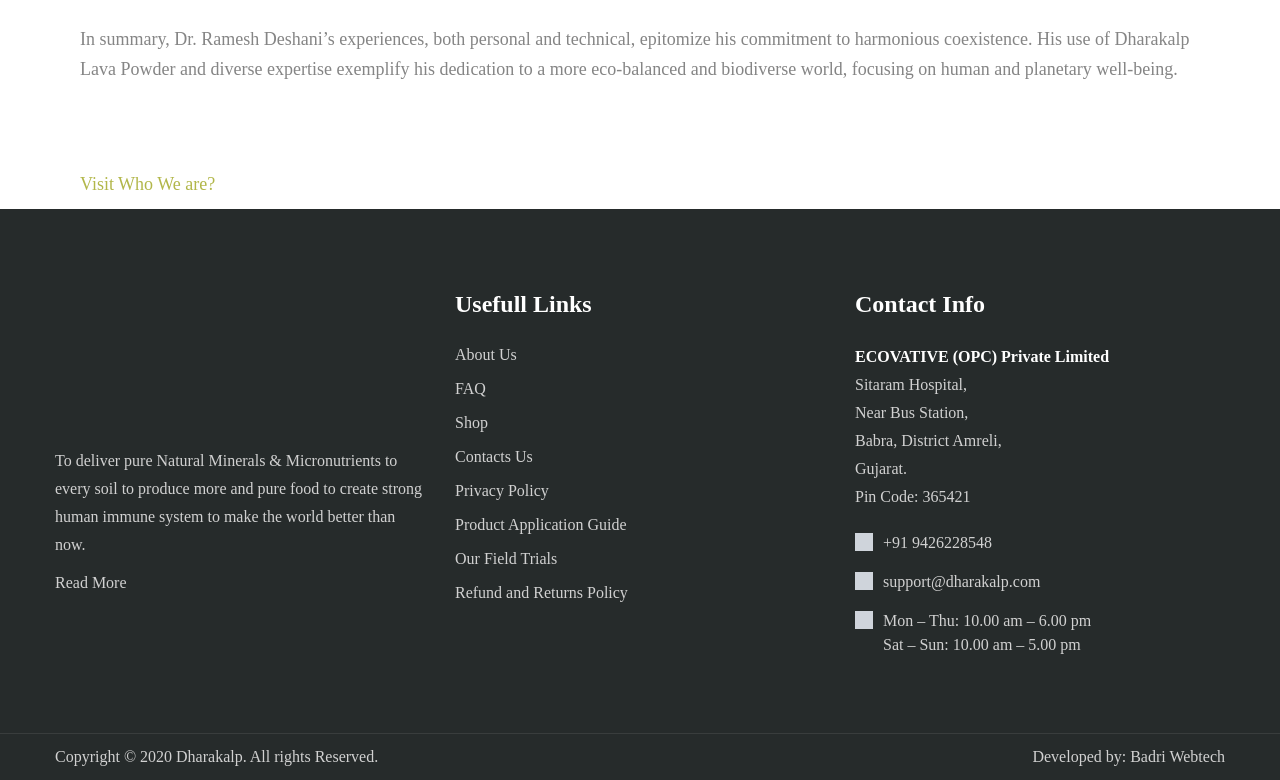Using the format (top-left x, top-left y, bottom-right x, bottom-right y), and given the element description, identify the bounding box coordinates within the screenshot: Holly Coppedge

None